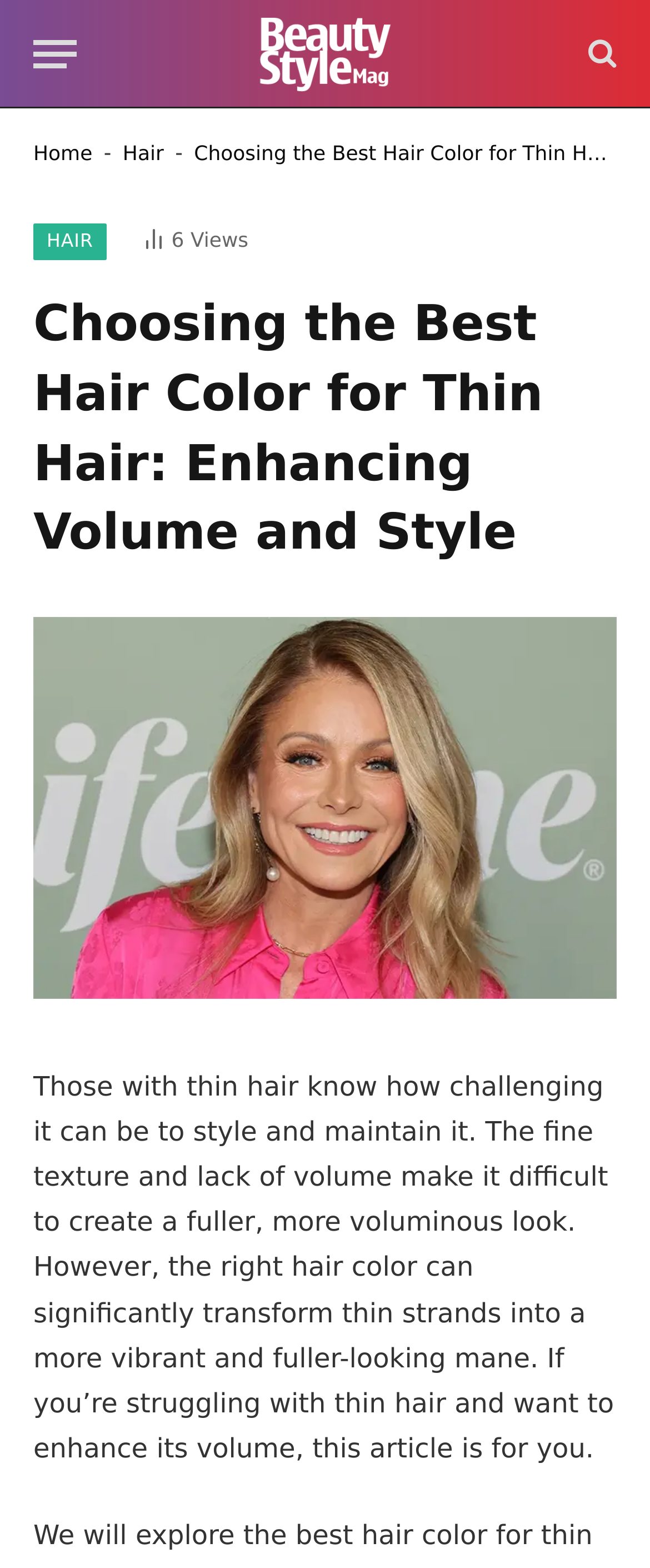What is the topic of the article?
Respond to the question with a single word or phrase according to the image.

hair color for thin hair